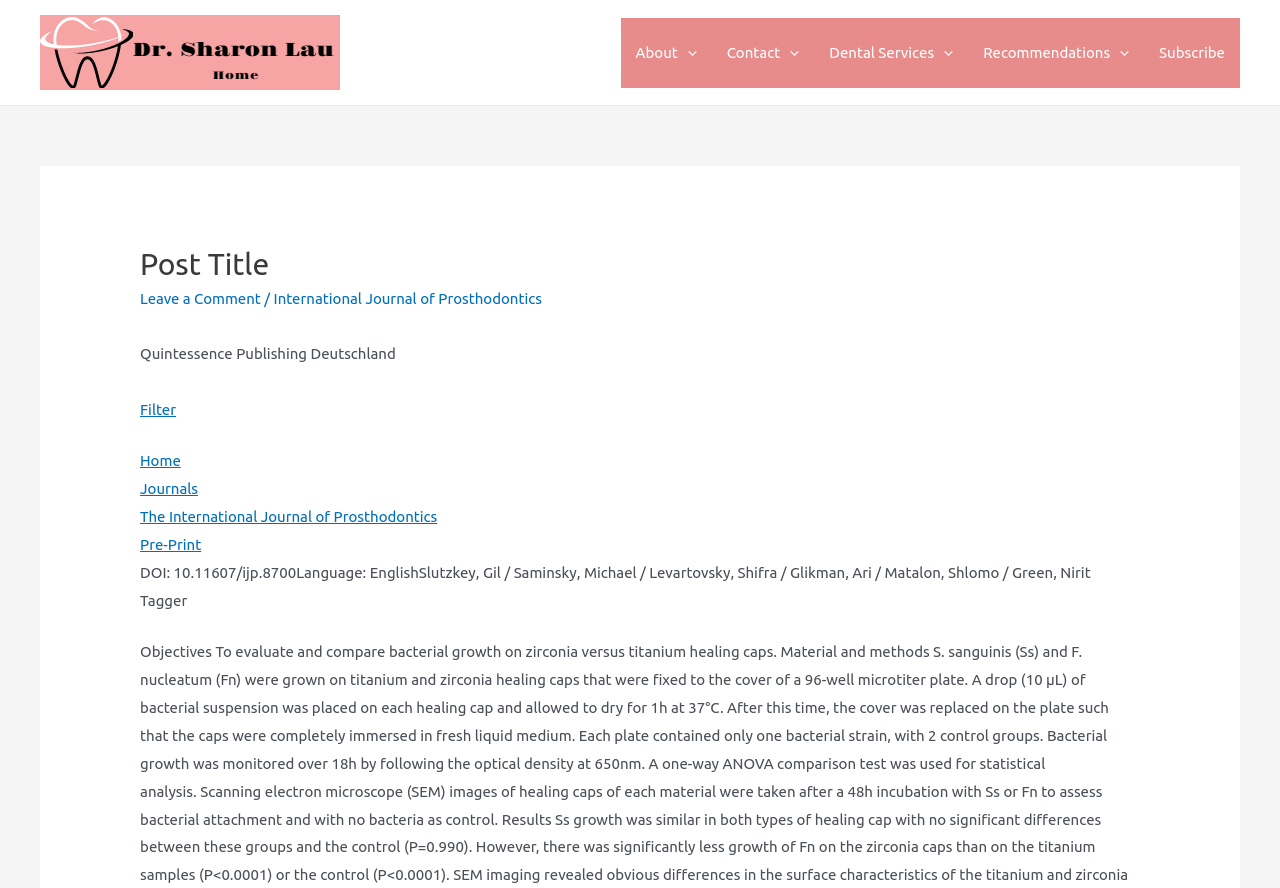Please identify the bounding box coordinates of the element's region that I should click in order to complete the following instruction: "Click on the 'Contact' link". The bounding box coordinates consist of four float numbers between 0 and 1, i.e., [left, top, right, bottom].

[0.556, 0.02, 0.636, 0.099]